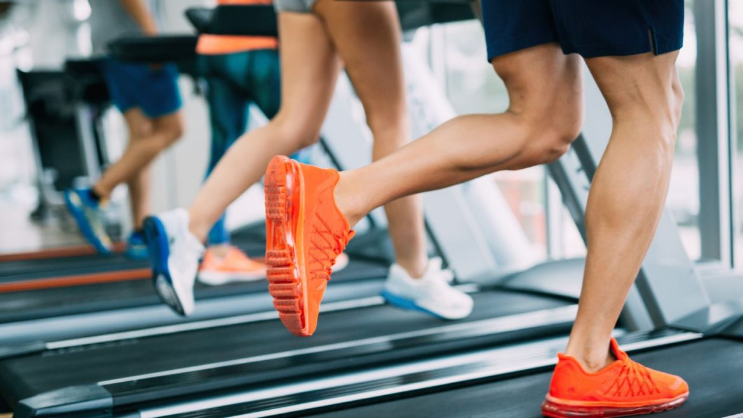Refer to the screenshot and answer the following question in detail:
What is the source of light in the gym?

The caption states that the scene is illuminated by natural light streaming in through large windows, indicating that the primary source of light in the gym is natural.